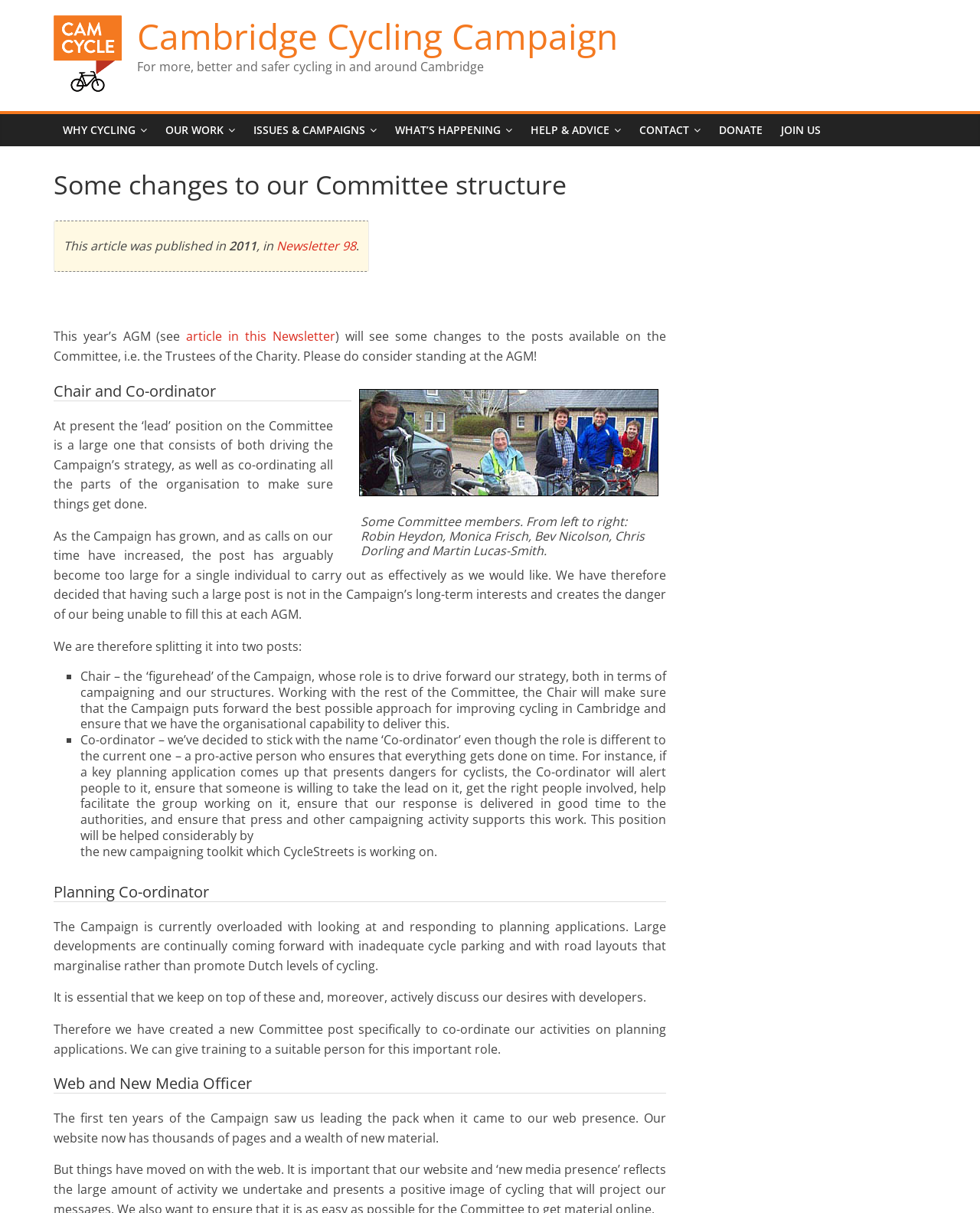What is the name of the organization?
Make sure to answer the question with a detailed and comprehensive explanation.

The name of the organization can be found in the top-left corner of the webpage, where it is written as 'Cambridge Cycling Campaign' in a heading element.